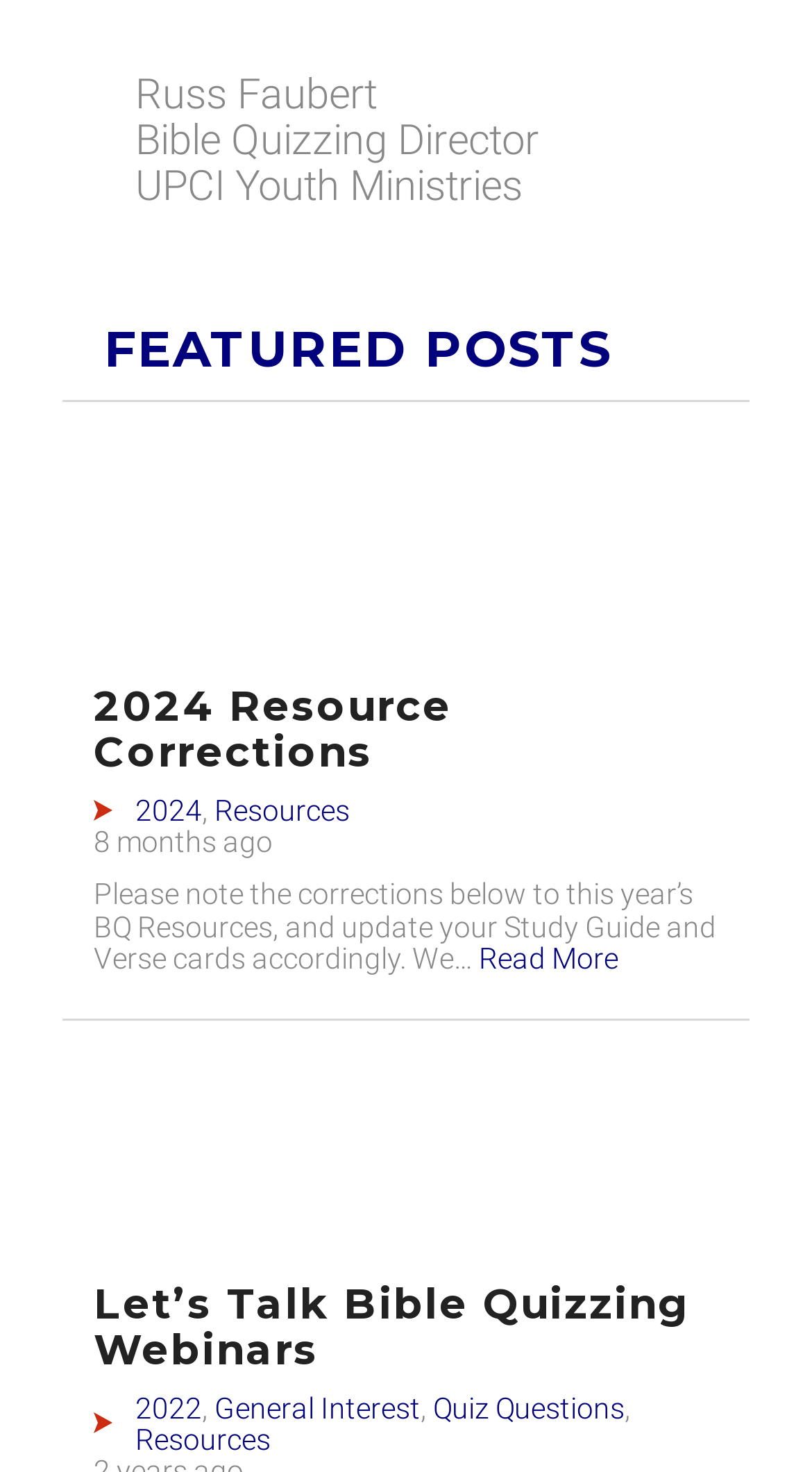Find the bounding box coordinates for the element that must be clicked to complete the instruction: "Explore 'Customer Support Engineer Jobs'". The coordinates should be four float numbers between 0 and 1, indicated as [left, top, right, bottom].

None